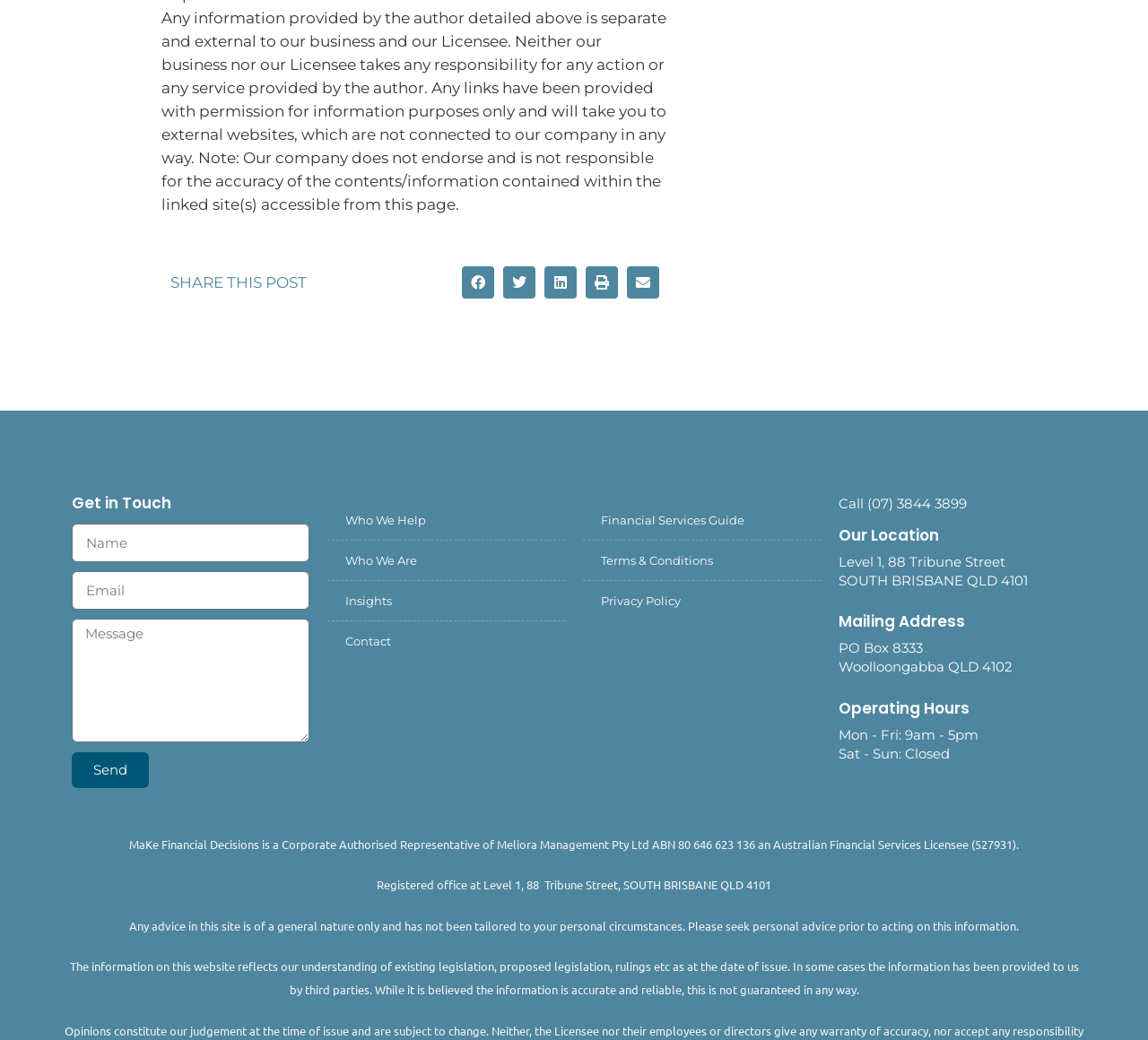Kindly provide the bounding box coordinates of the section you need to click on to fulfill the given instruction: "Call the phone number".

[0.73, 0.475, 0.842, 0.492]